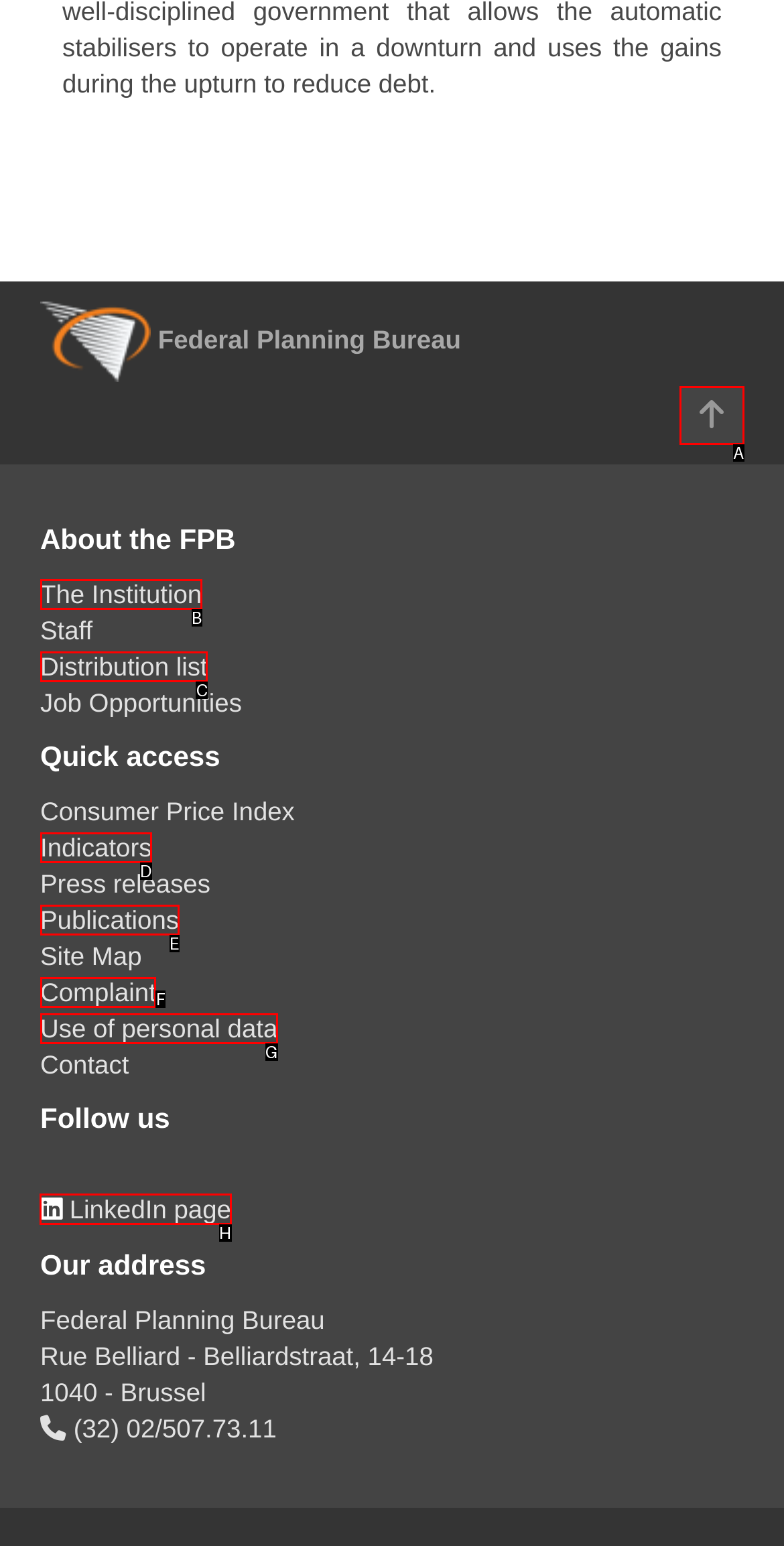Choose the letter of the option that needs to be clicked to perform the task: Click the LinkedIn page link. Answer with the letter.

H